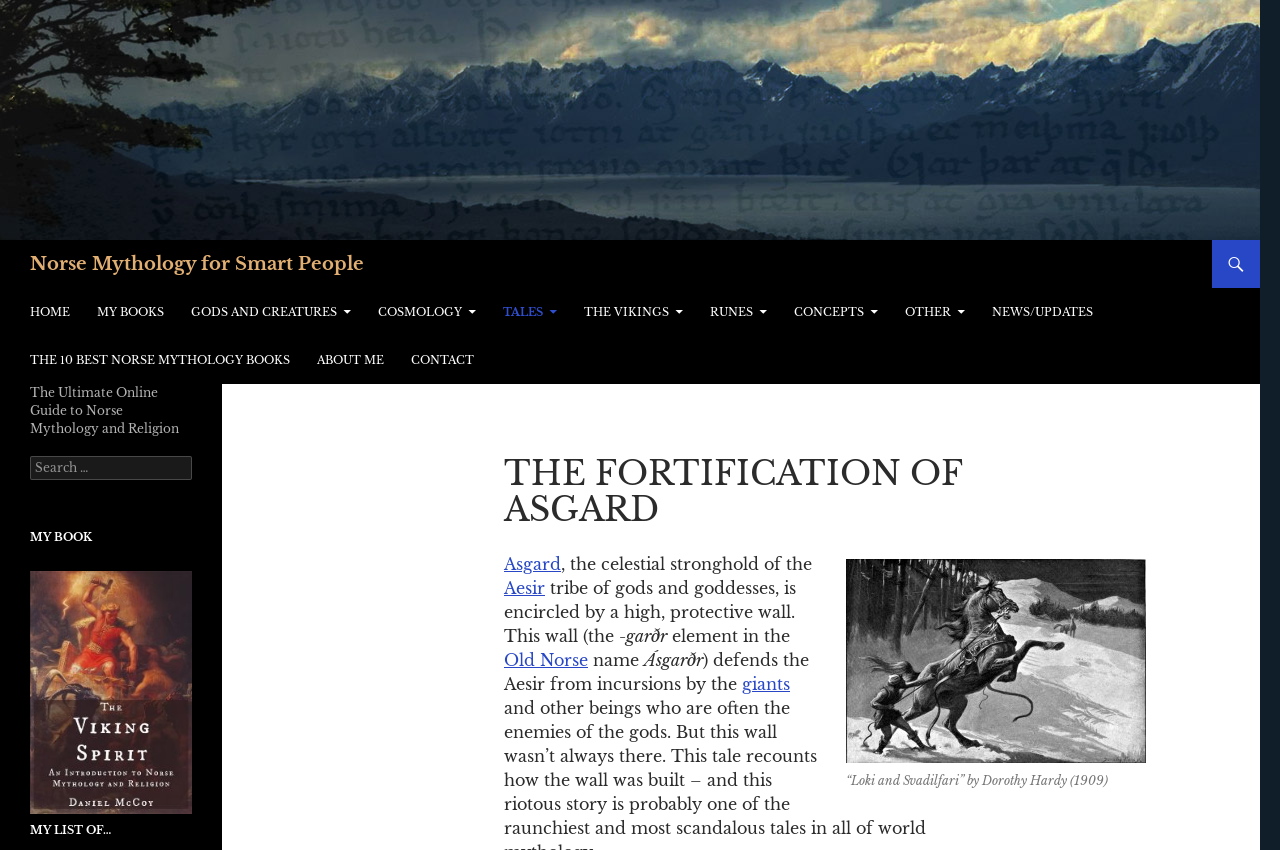Locate the primary heading on the webpage and return its text.

Norse Mythology for Smart People